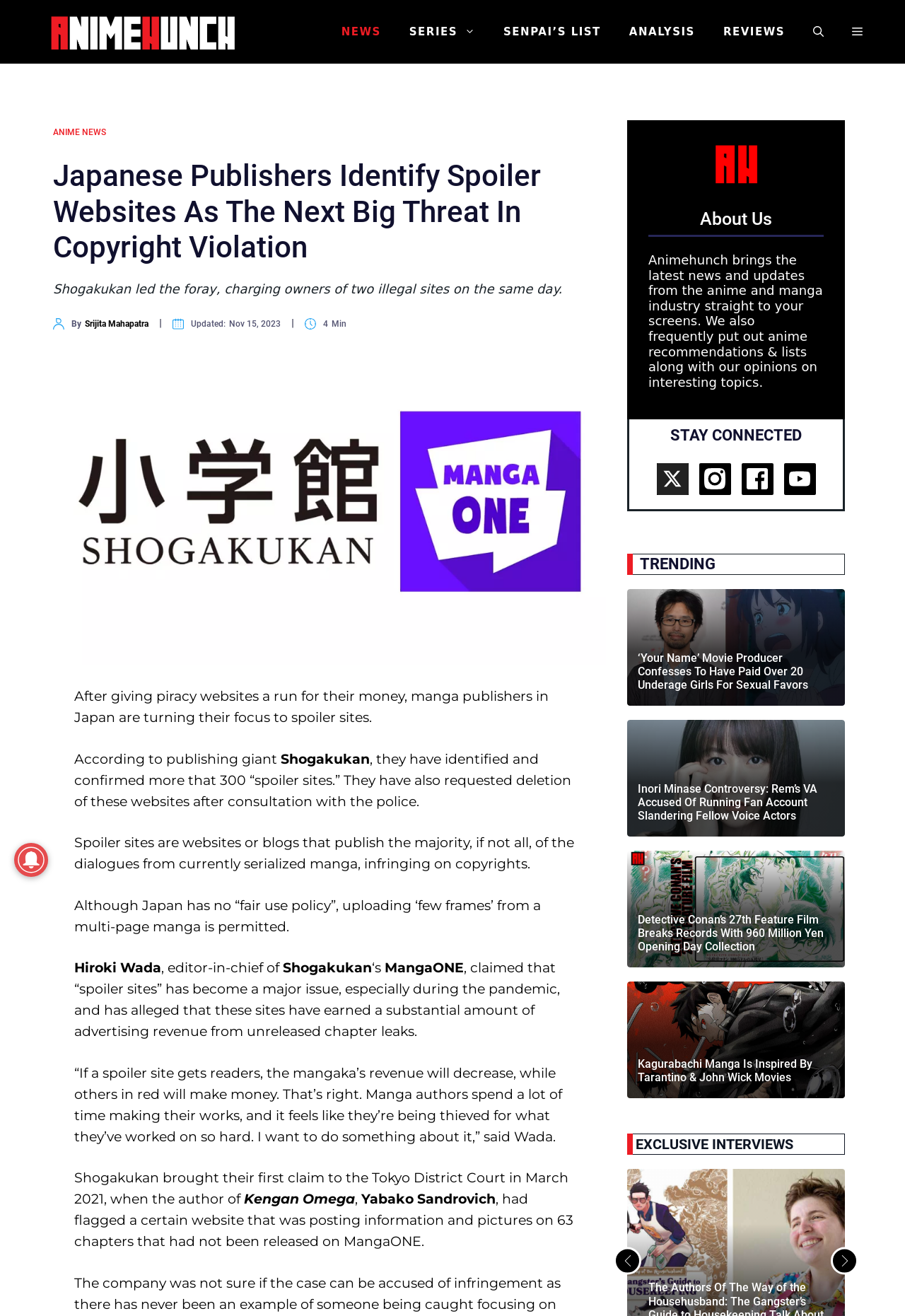Find the bounding box coordinates of the clickable element required to execute the following instruction: "Follow Animehunch on social media". Provide the coordinates as four float numbers between 0 and 1, i.e., [left, top, right, bottom].

[0.725, 0.352, 0.761, 0.376]